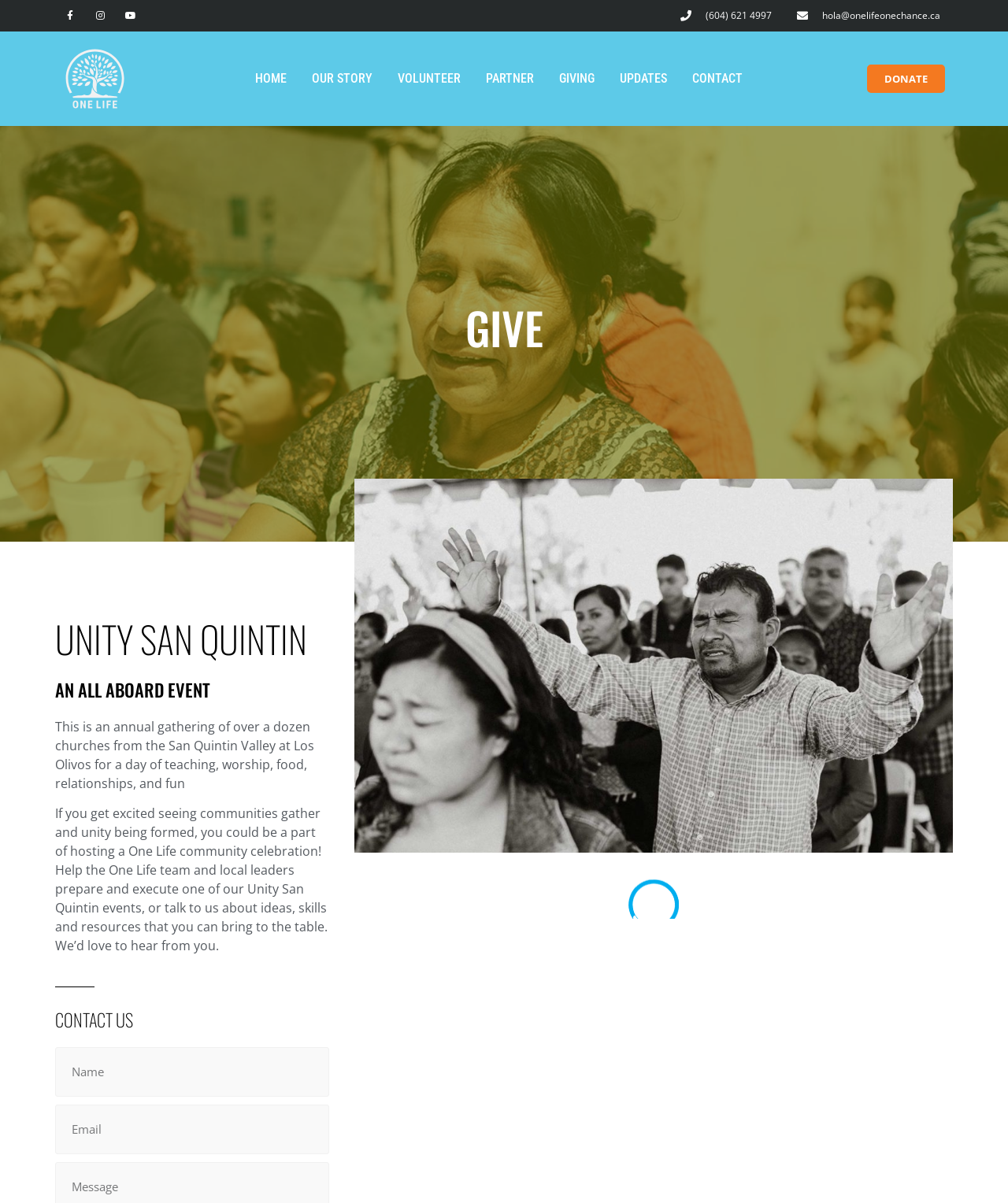Locate the bounding box coordinates of the clickable area needed to fulfill the instruction: "Click the Facebook link".

[0.055, 0.001, 0.085, 0.026]